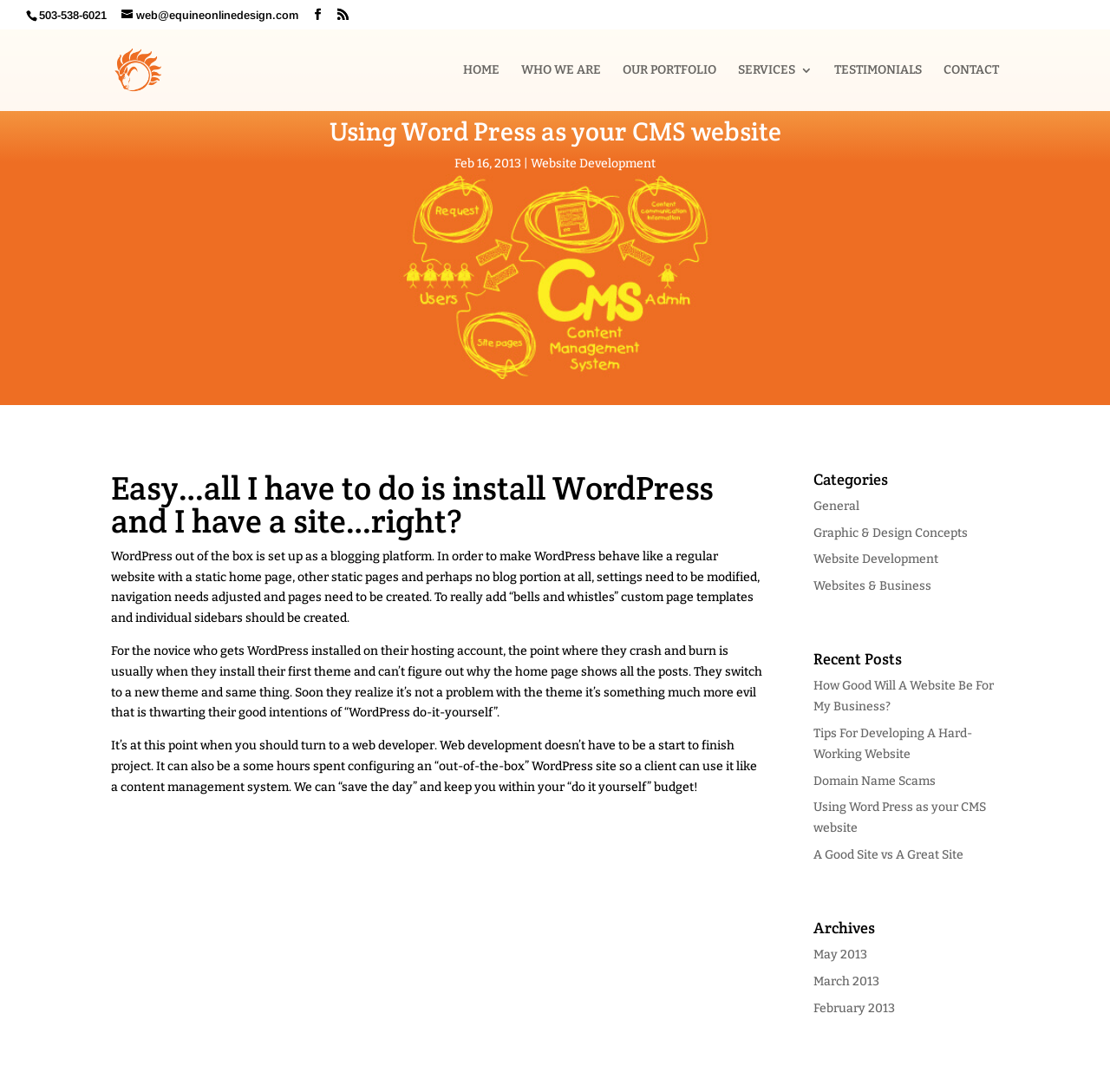Give a short answer to this question using one word or a phrase:
How many links are there in the main navigation menu?

6